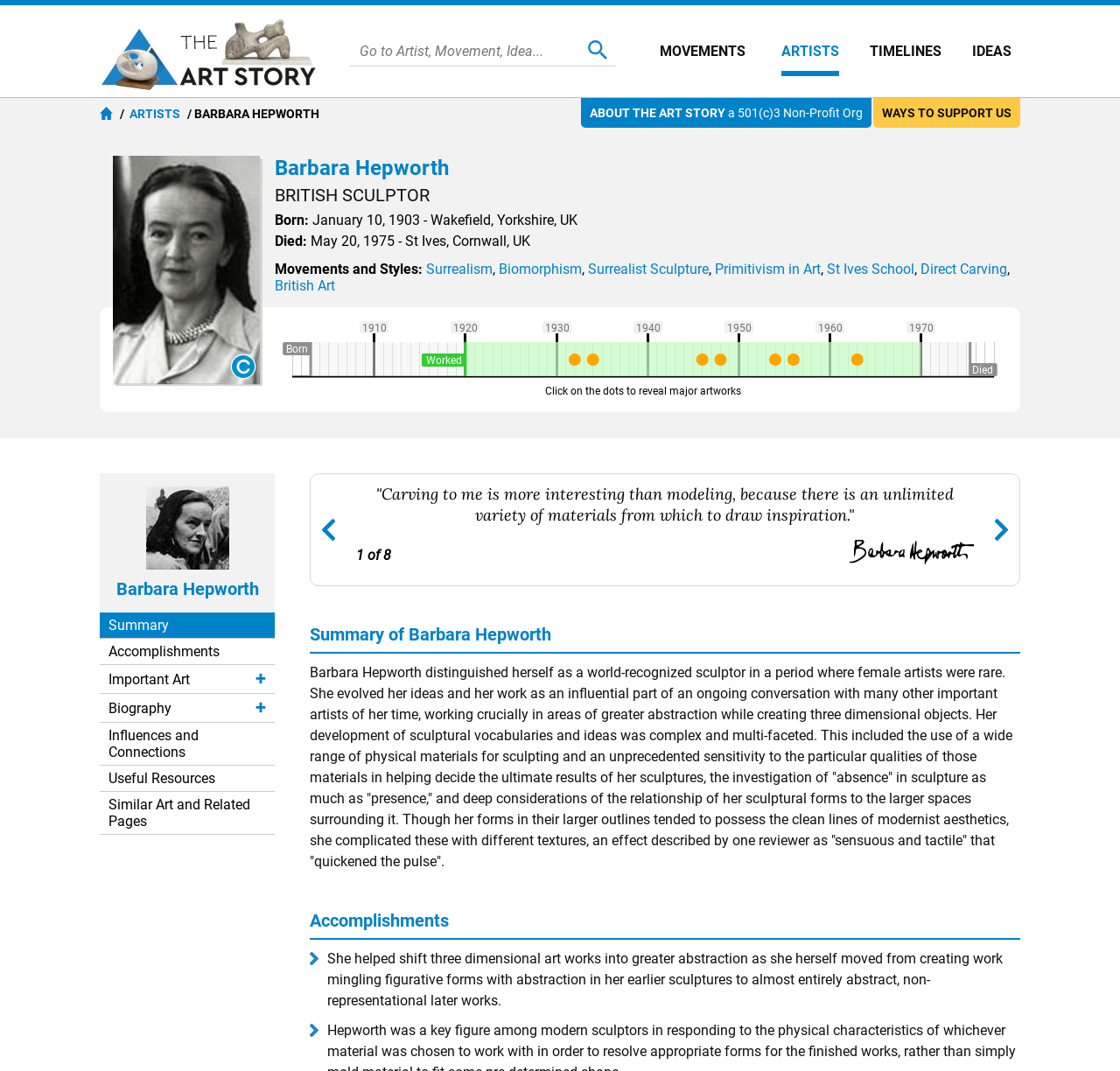What is the name of the art movement associated with Barbara Hepworth?
Use the image to give a comprehensive and detailed response to the question.

The webpage lists 'Surrealism' as one of the movements and styles associated with Barbara Hepworth, along with other movements such as Biomorphism and Primitivism in Art.